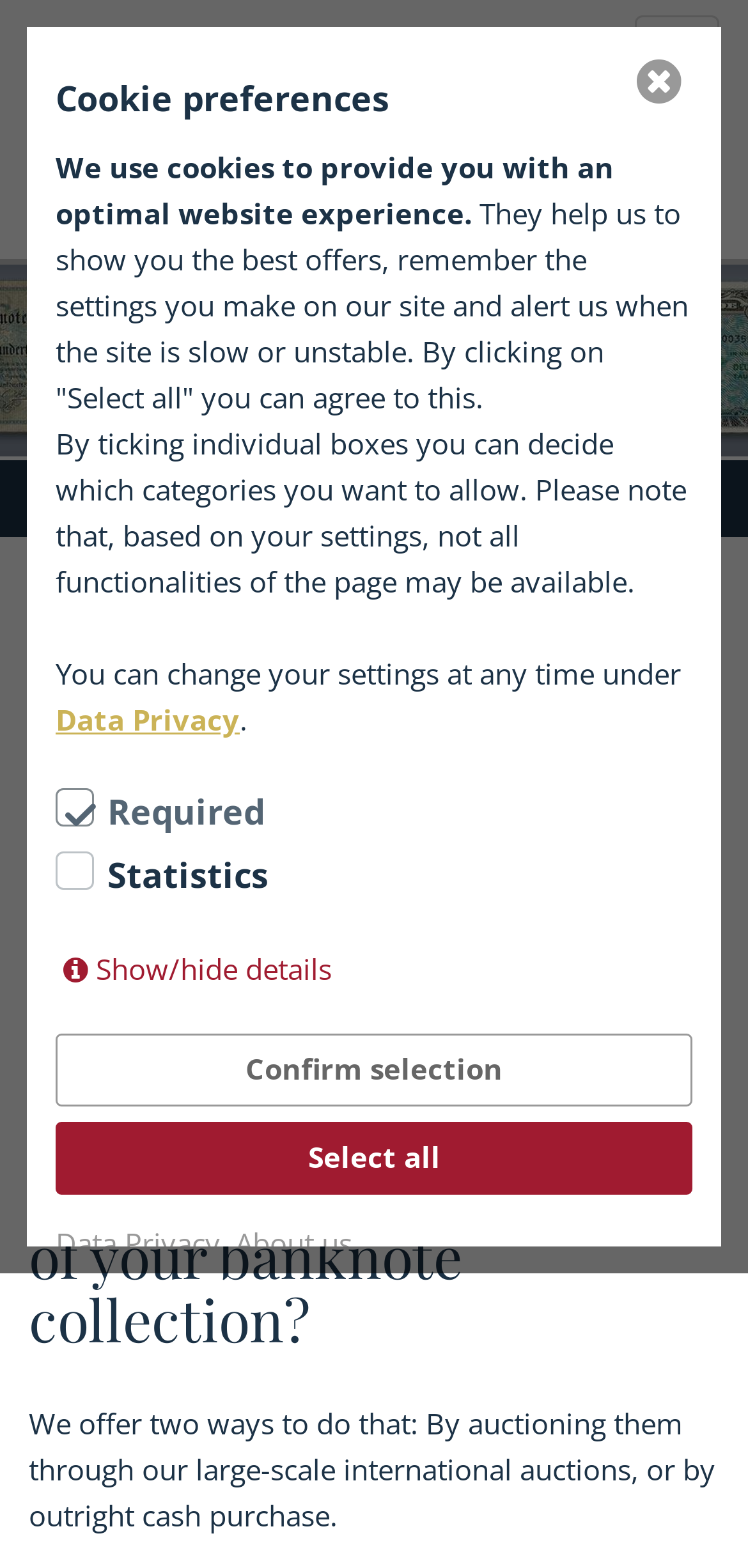Determine the bounding box coordinates in the format (top-left x, top-left y, bottom-right x, bottom-right y). Ensure all values are floating point numbers between 0 and 1. Identify the bounding box of the UI element described by: Data Privacy

[0.074, 0.446, 0.321, 0.471]